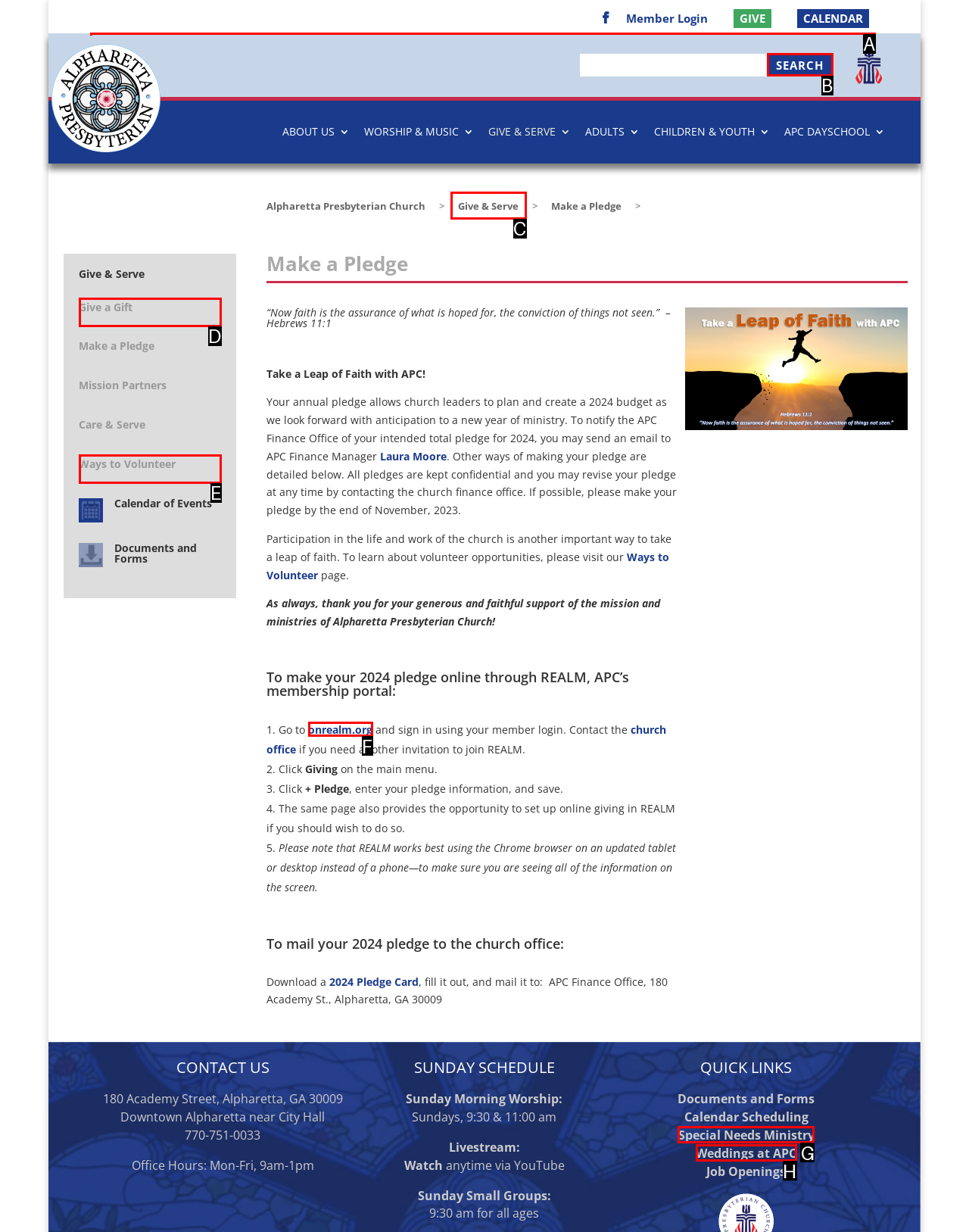Choose the HTML element that aligns with the description: Home. Indicate your choice by stating the letter.

None